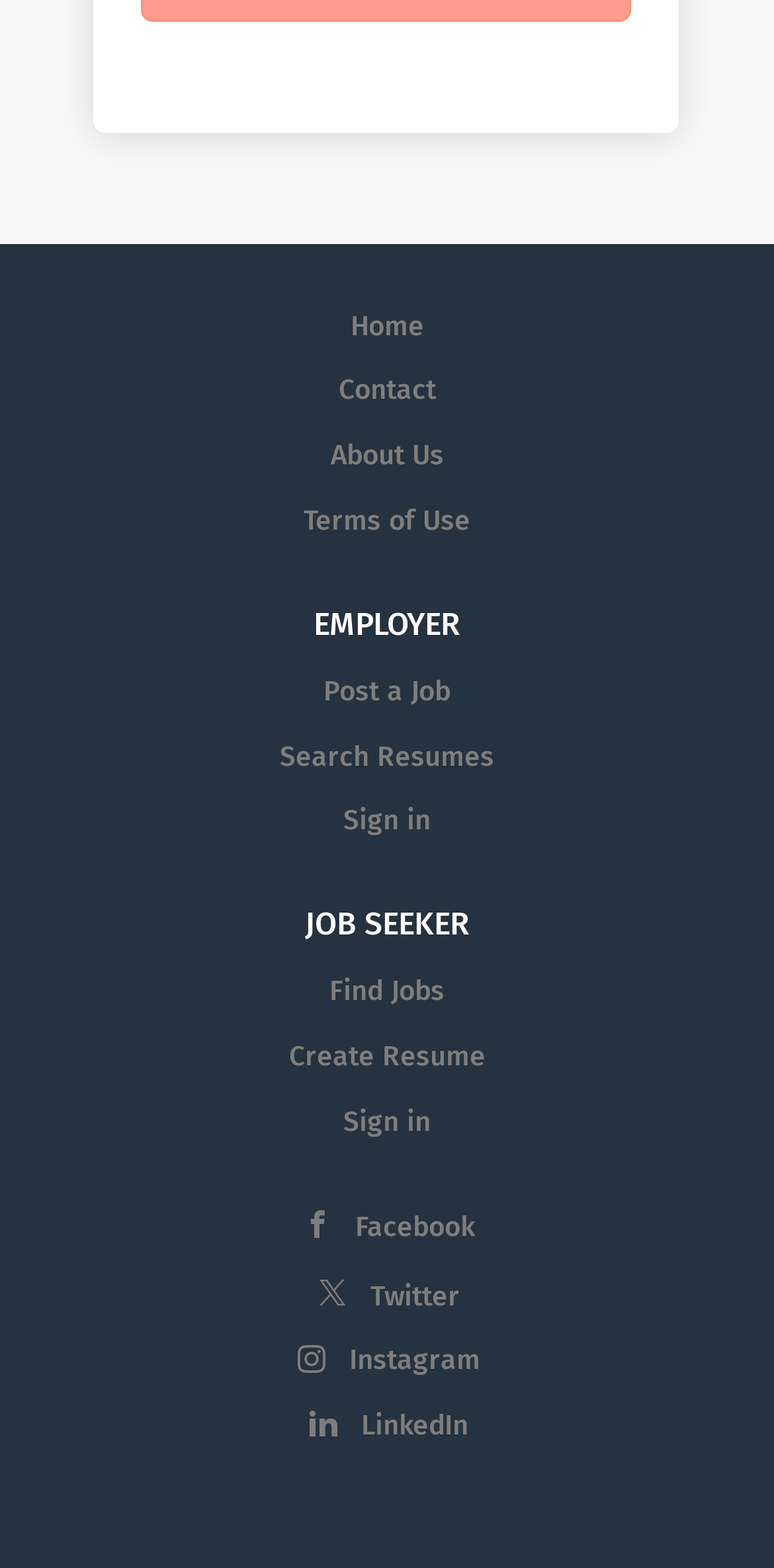Find the coordinates for the bounding box of the element with this description: "Contact".

[0.437, 0.238, 0.563, 0.26]